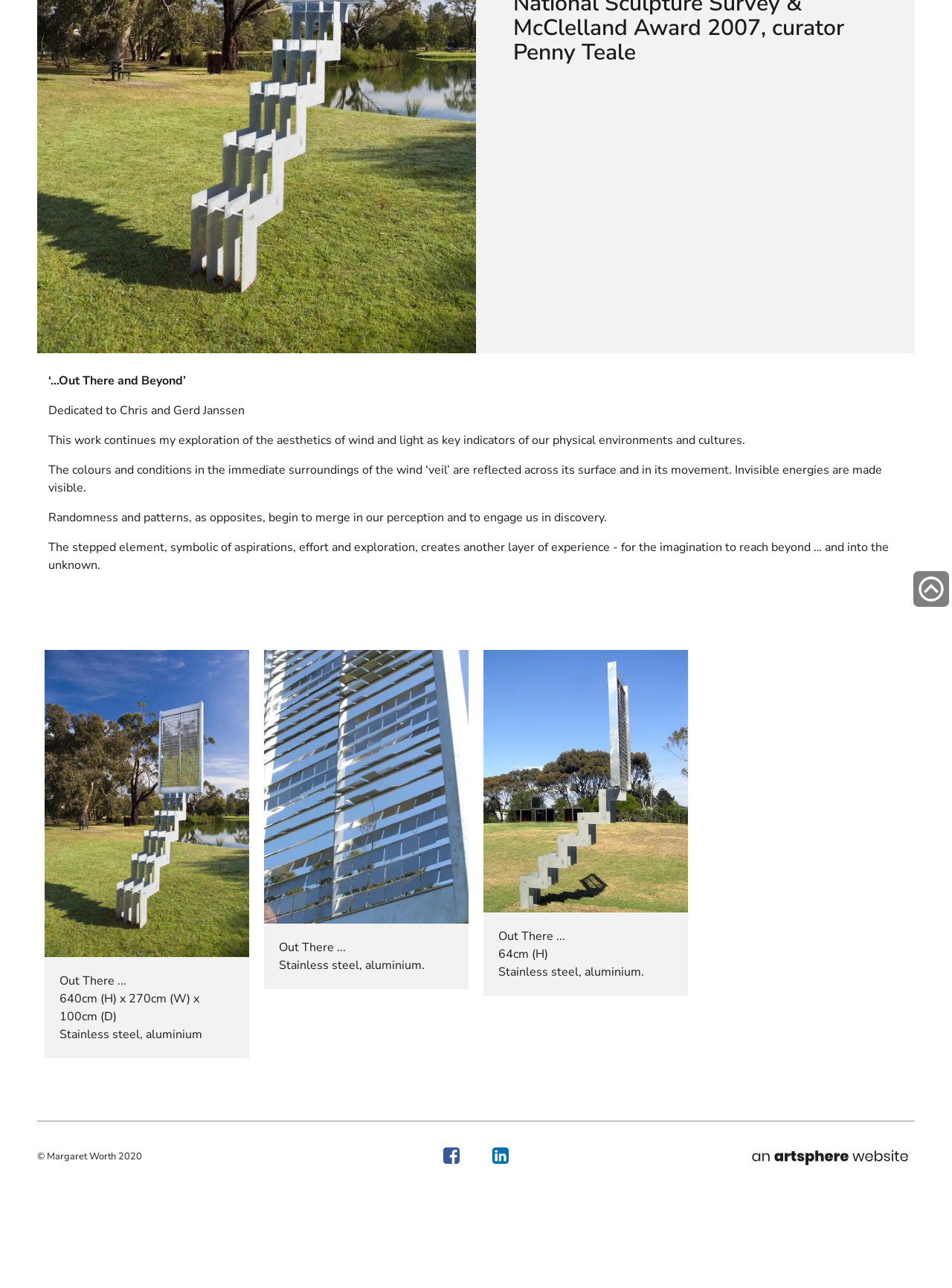Identify the bounding box coordinates for the UI element described as: "parent_node: Out There ...". The coordinates should be provided as four floats between 0 and 1: [left, top, right, bottom].

[0.039, 0.499, 0.27, 0.827]